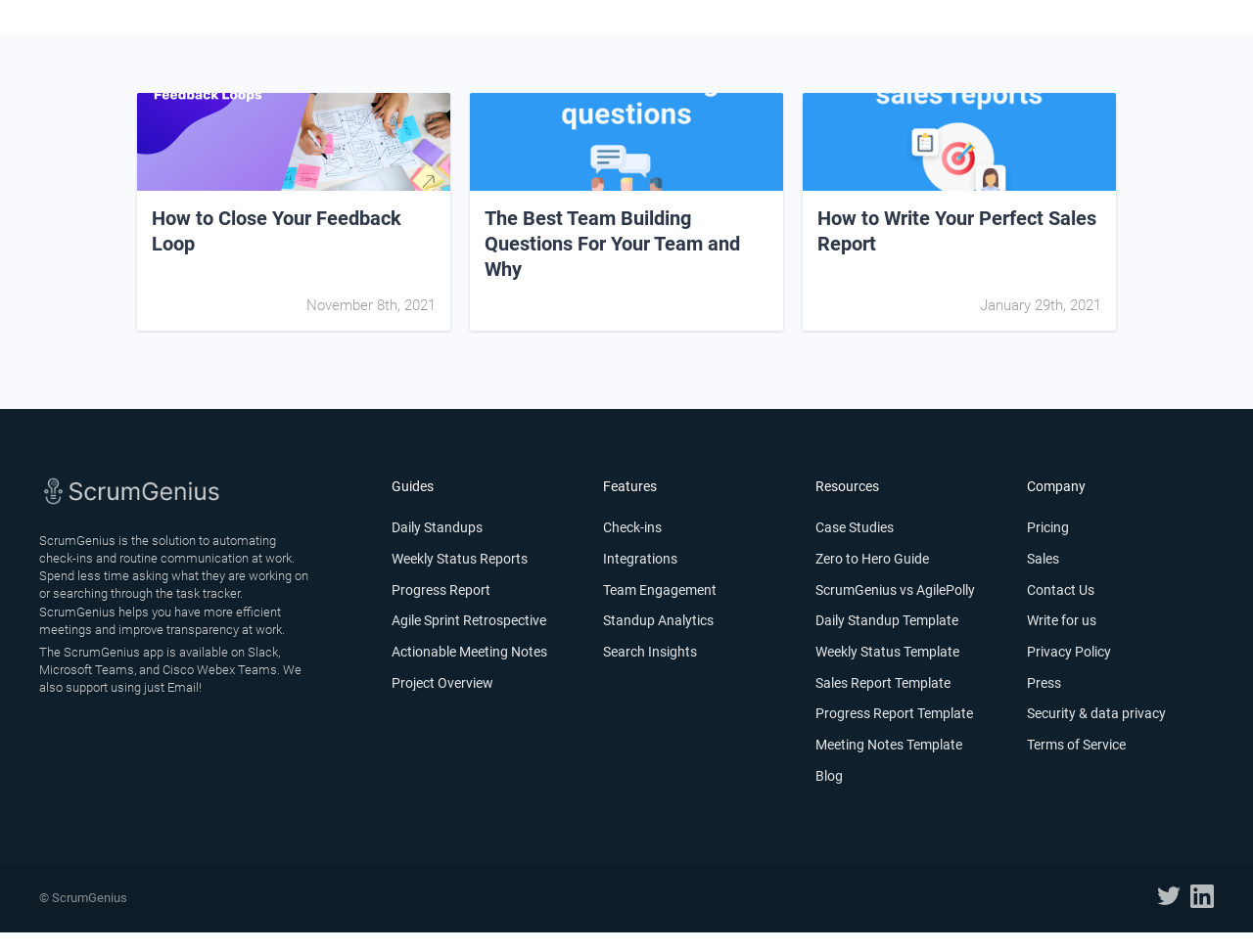Show me the bounding box coordinates of the clickable region to achieve the task as per the instruction: "Learn more about ScrumGenius".

[0.031, 0.502, 0.179, 0.538]